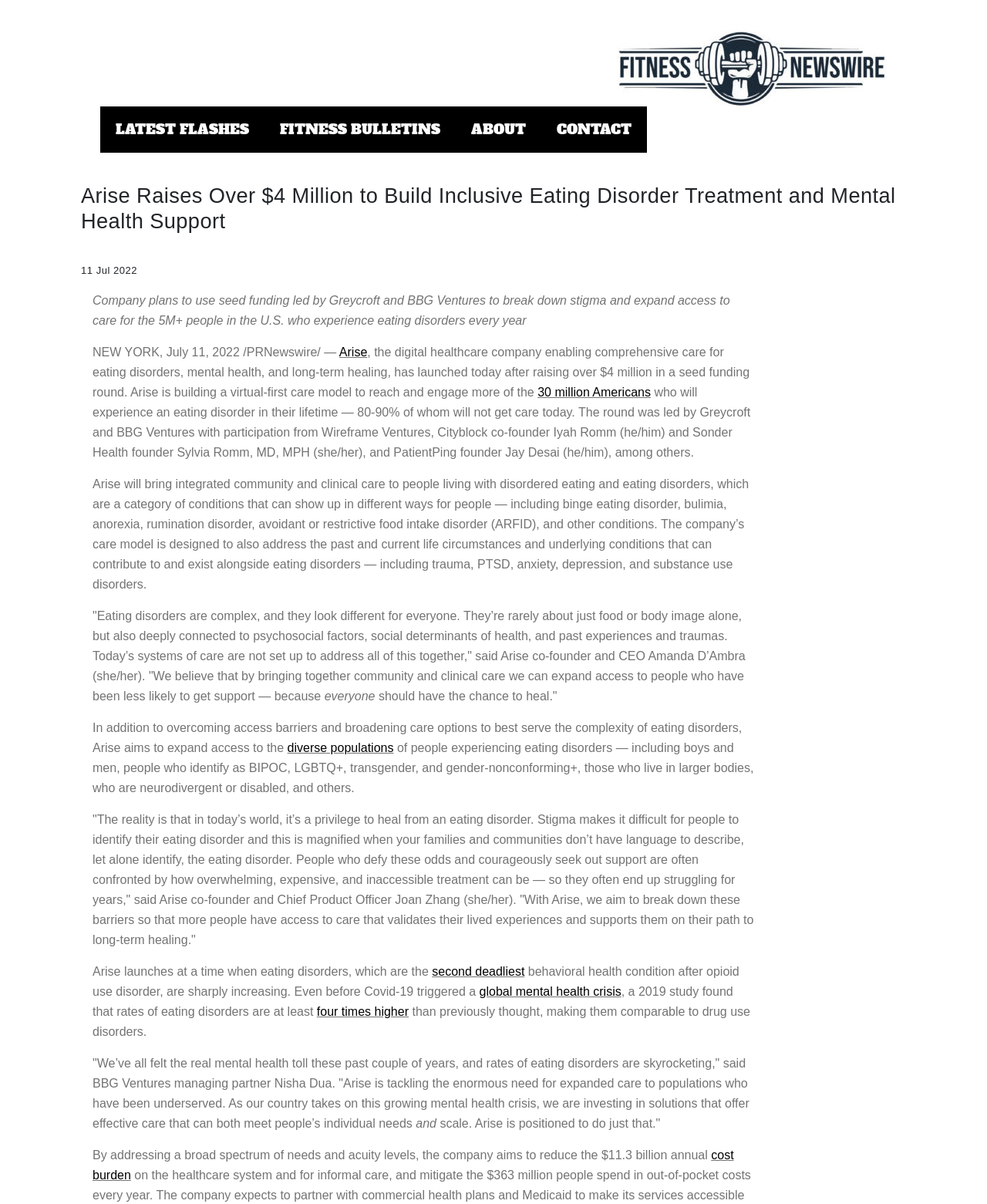Find the bounding box coordinates of the clickable area required to complete the following action: "Click on the 'second deadliest' link".

[0.438, 0.801, 0.532, 0.812]